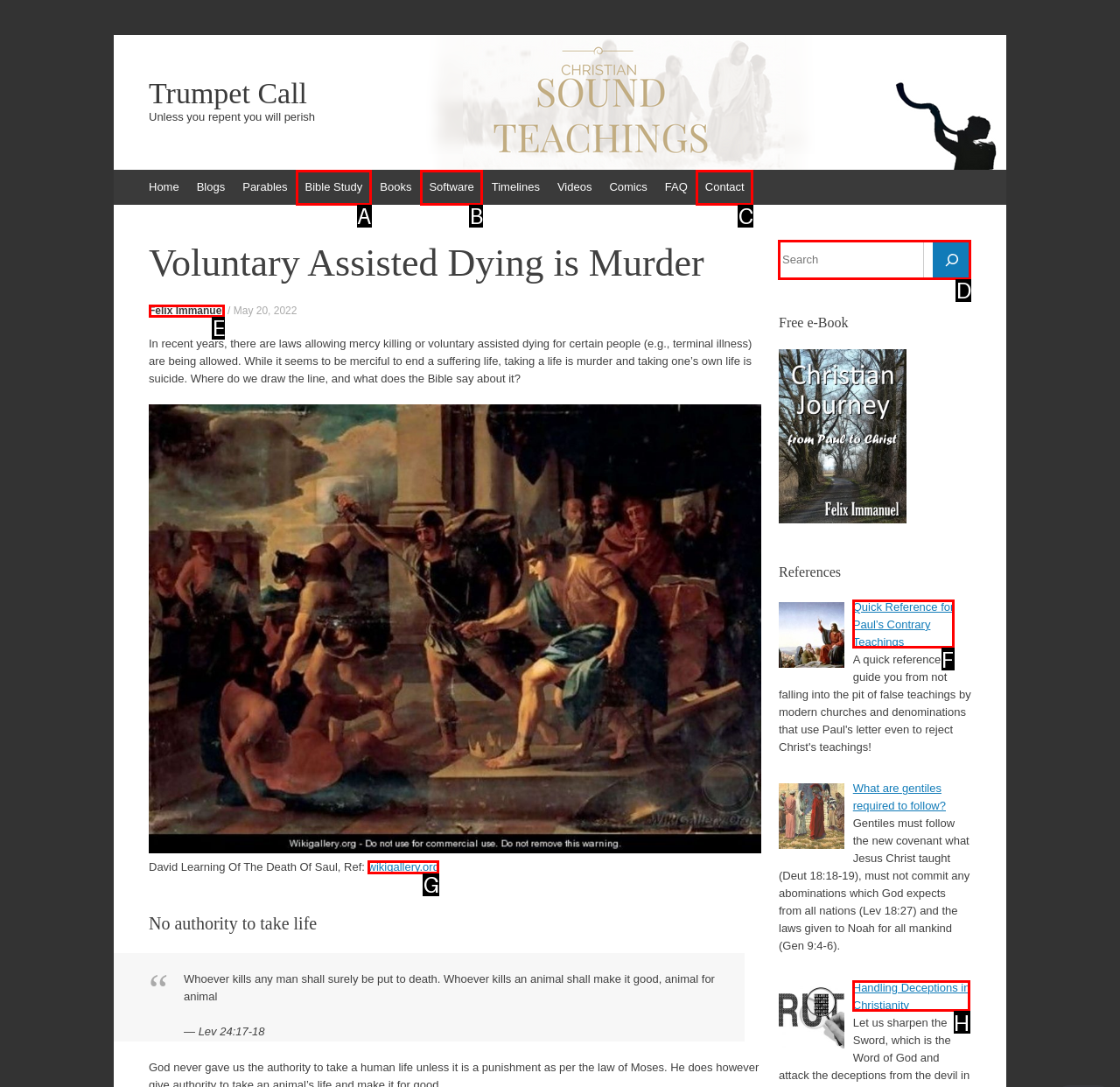Identify the letter of the correct UI element to fulfill the task: Search for something from the given options in the screenshot.

D